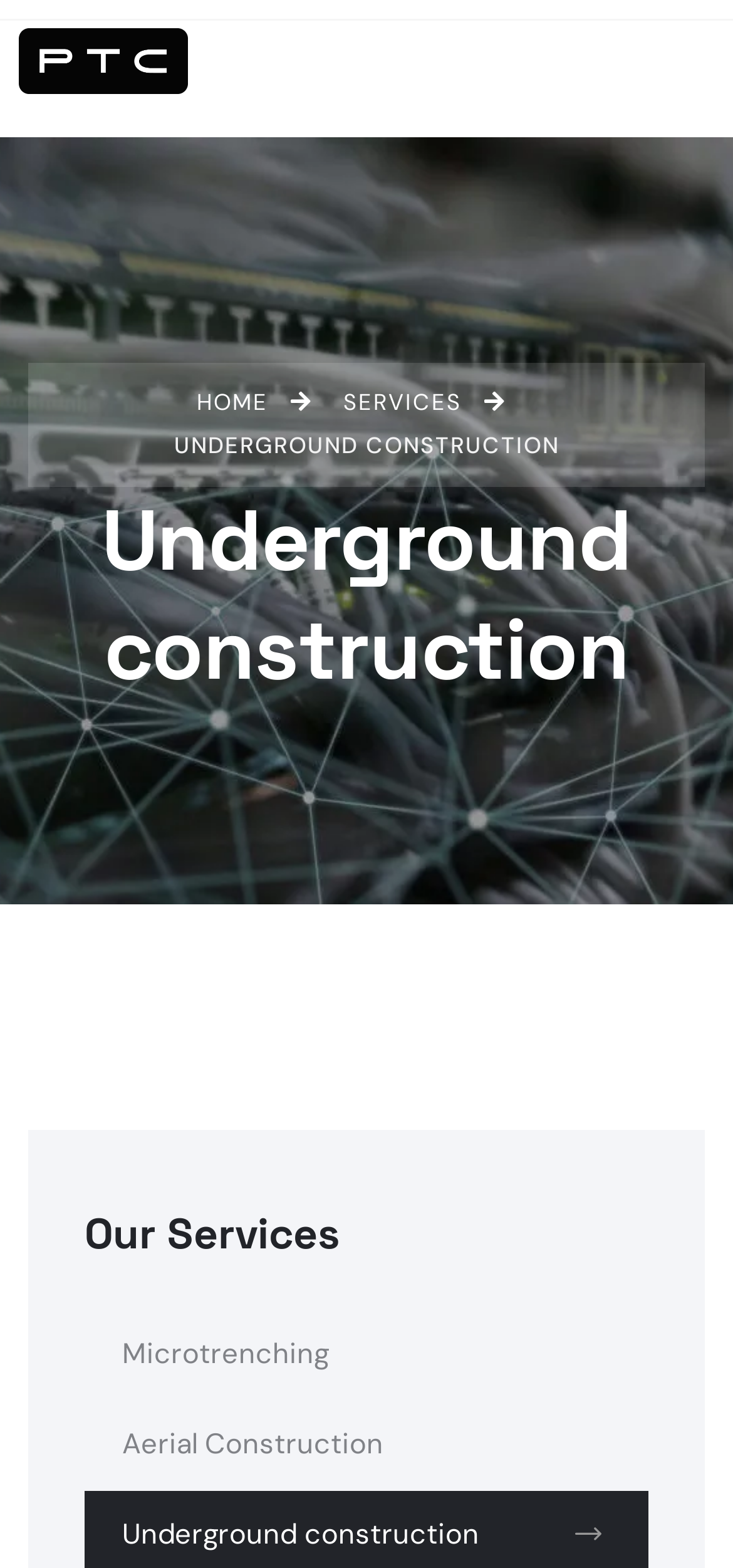Please determine the bounding box coordinates for the UI element described as: "Home".

[0.268, 0.247, 0.365, 0.266]